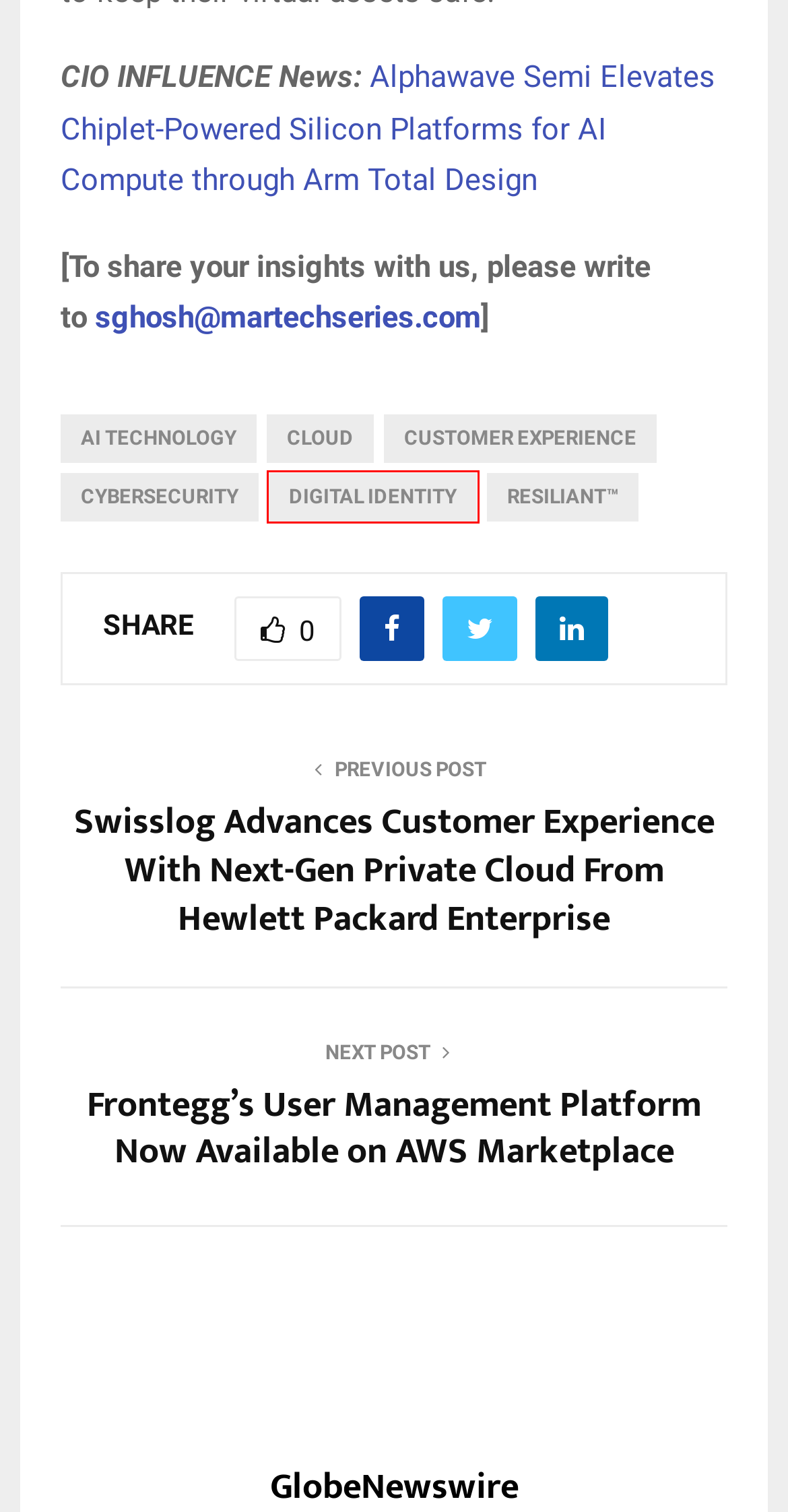You see a screenshot of a webpage with a red bounding box surrounding an element. Pick the webpage description that most accurately represents the new webpage after interacting with the element in the red bounding box. The options are:
A. customer experience Archives - CIO Influence
B. Alphawave Semi Elevates Chiplet-Powered Silicon Platforms for AI Compute through Arm Total Design
C. Digital Identity Archives - CIO Influence
D. Cloud Archives - CIO Influence
E. Swisslog Advances Customer Experience With Next-Gen Private Cloud From Hewlett Packard Enterprise
F. Frontegg’s User Management Platform Now Available on AWS Marketplace
G. cybersecurity Archives - CIO Influence
H. RESILIANT™ Archives - CIO Influence

C